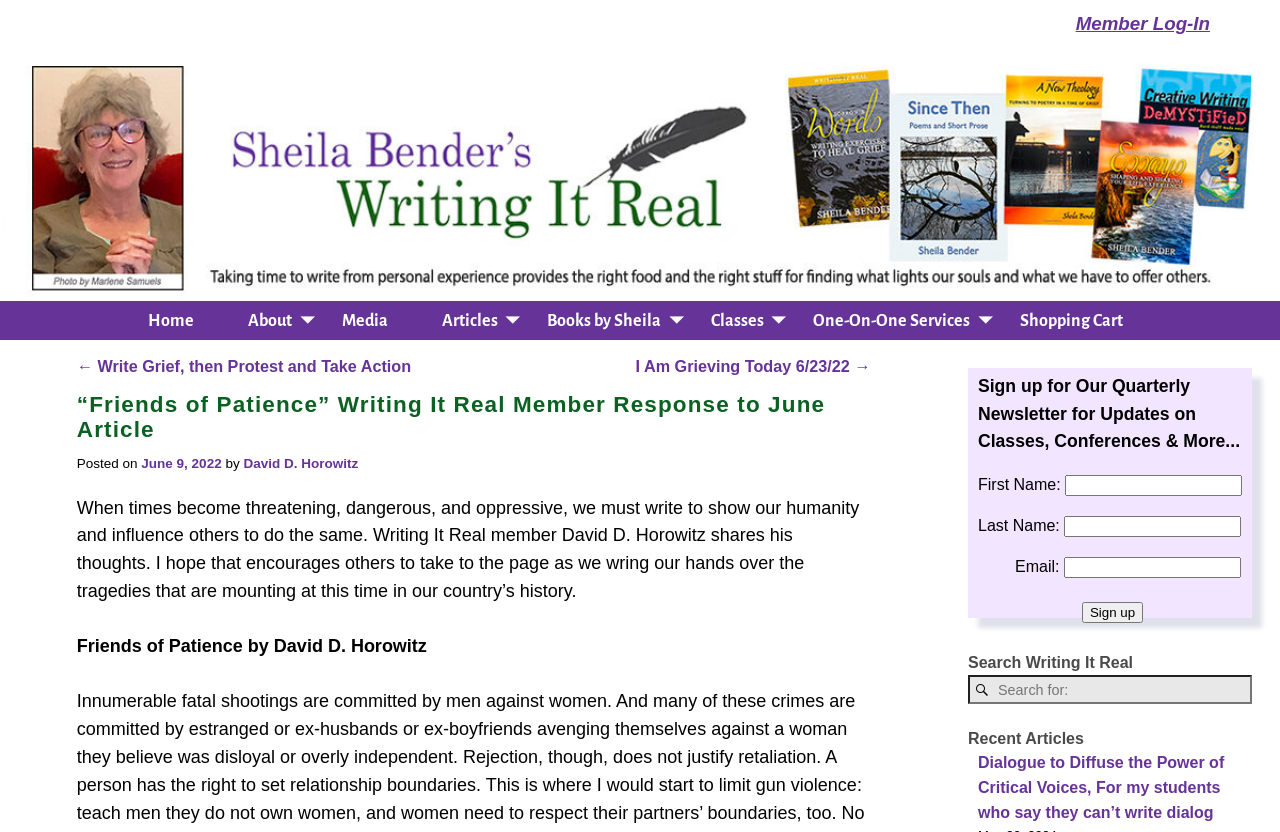What is the name of the author of the article?
Use the image to give a comprehensive and detailed response to the question.

I found the name of the author by looking at the link element with the text 'David D. Horowitz' which is a child of the 'HeaderAsNonLandmark' element. The text 'by' precedes the author's name, indicating that it is the author of the article.